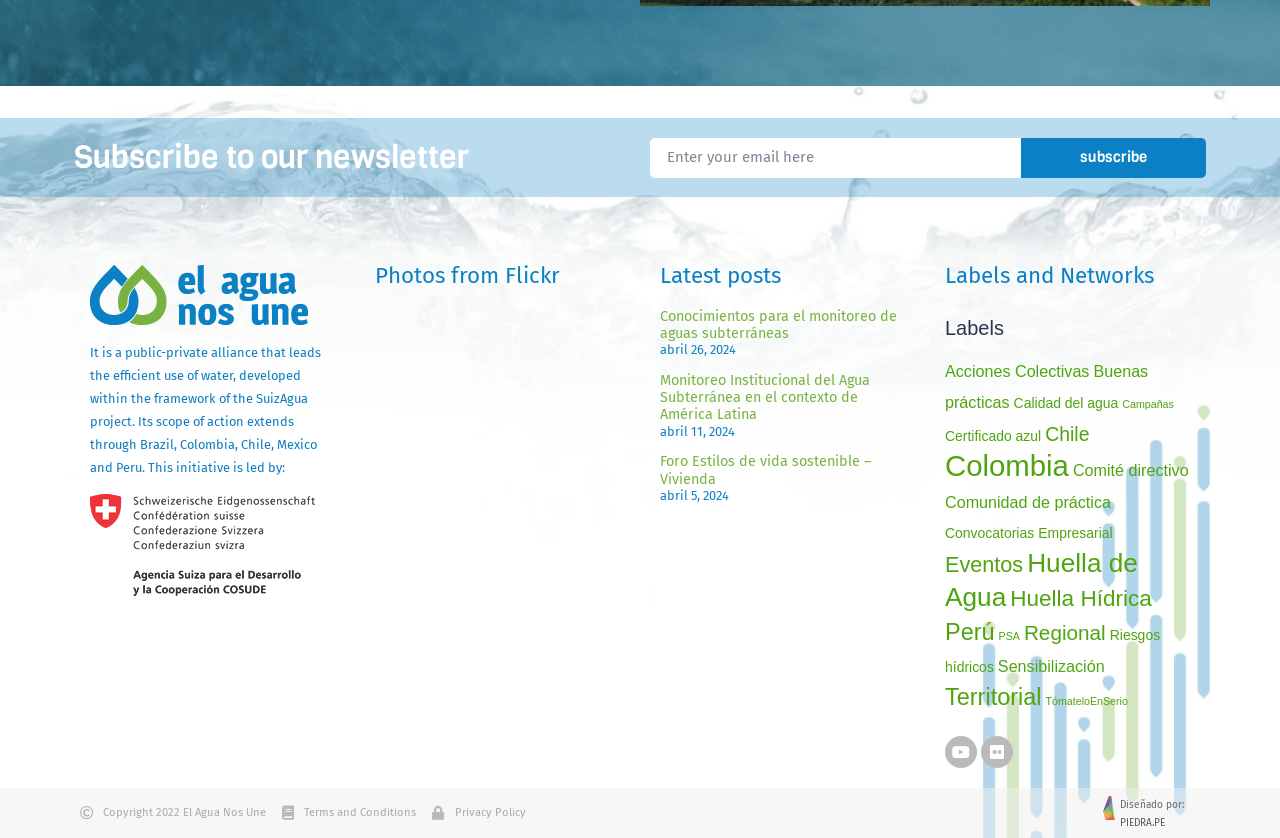Locate the bounding box coordinates of the element I should click to achieve the following instruction: "Visit the 'Terms and Conditions' page".

[0.22, 0.953, 0.325, 0.989]